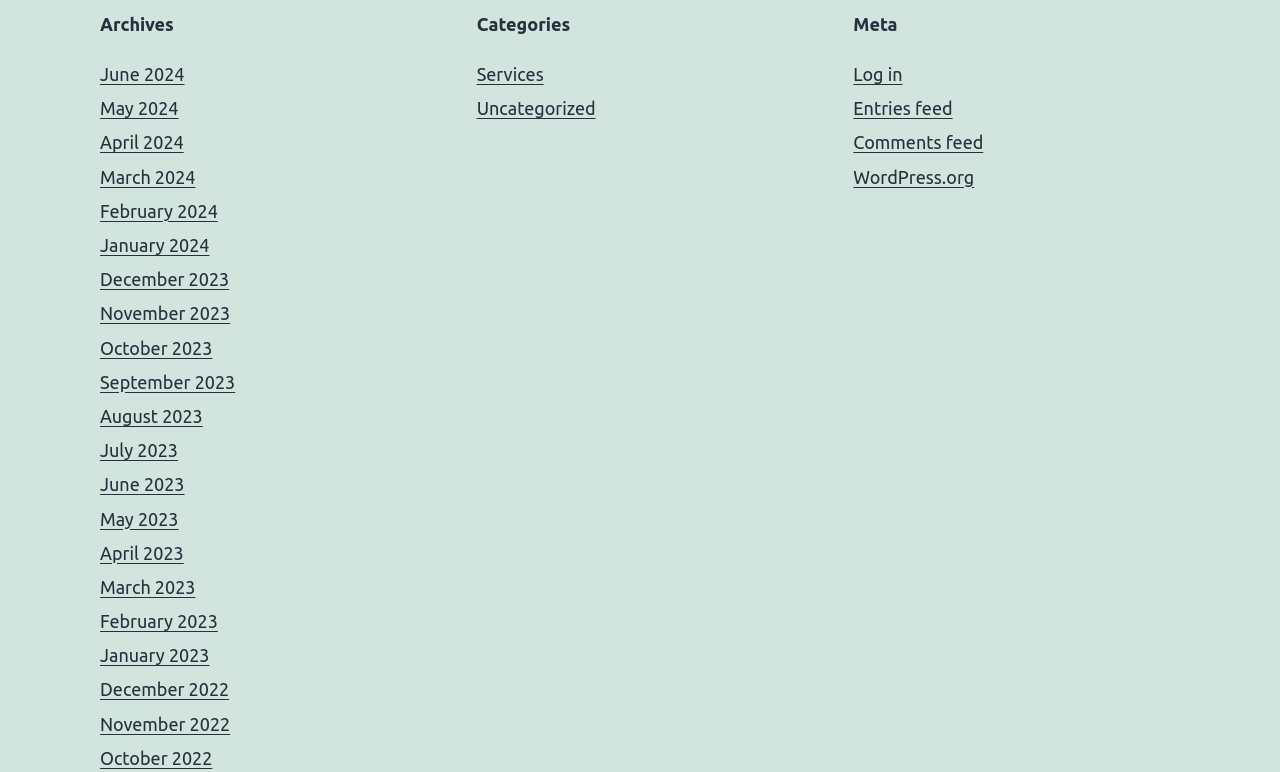Please indicate the bounding box coordinates of the element's region to be clicked to achieve the instruction: "Log in to the website". Provide the coordinates as four float numbers between 0 and 1, i.e., [left, top, right, bottom].

[0.667, 0.083, 0.705, 0.109]